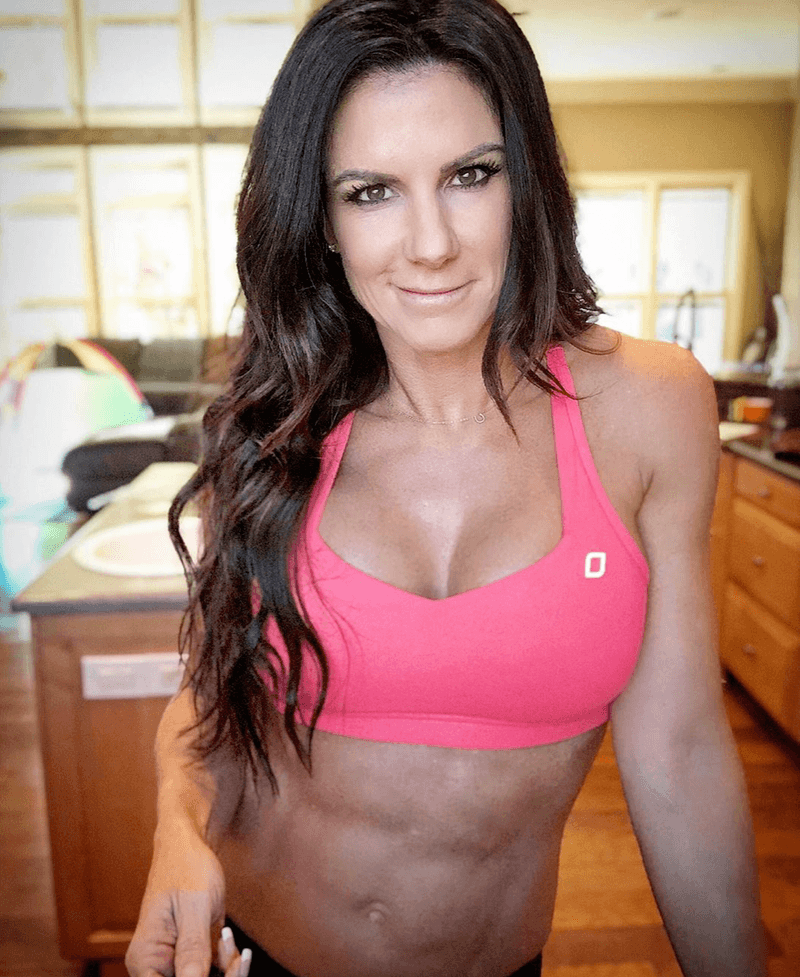Describe in detail everything you see in the image.

The image features a fit individual wearing a vibrant pink sports bra, showcasing a strong and defined physique. They are positioned in a well-lit kitchen environment, suggesting an active lifestyle. The background reveals elements of a home, including softly blurred furniture, enhancing the personal touch of the scene. Accompanying the image is a caption reflecting on the importance of understanding intermittent fasting, expressing a desire for earlier knowledge on the topic to better manage fluctuating weight. This sentiment suggests a journey of personal growth and health awareness, reinforcing the theme of fitness and dietary education.